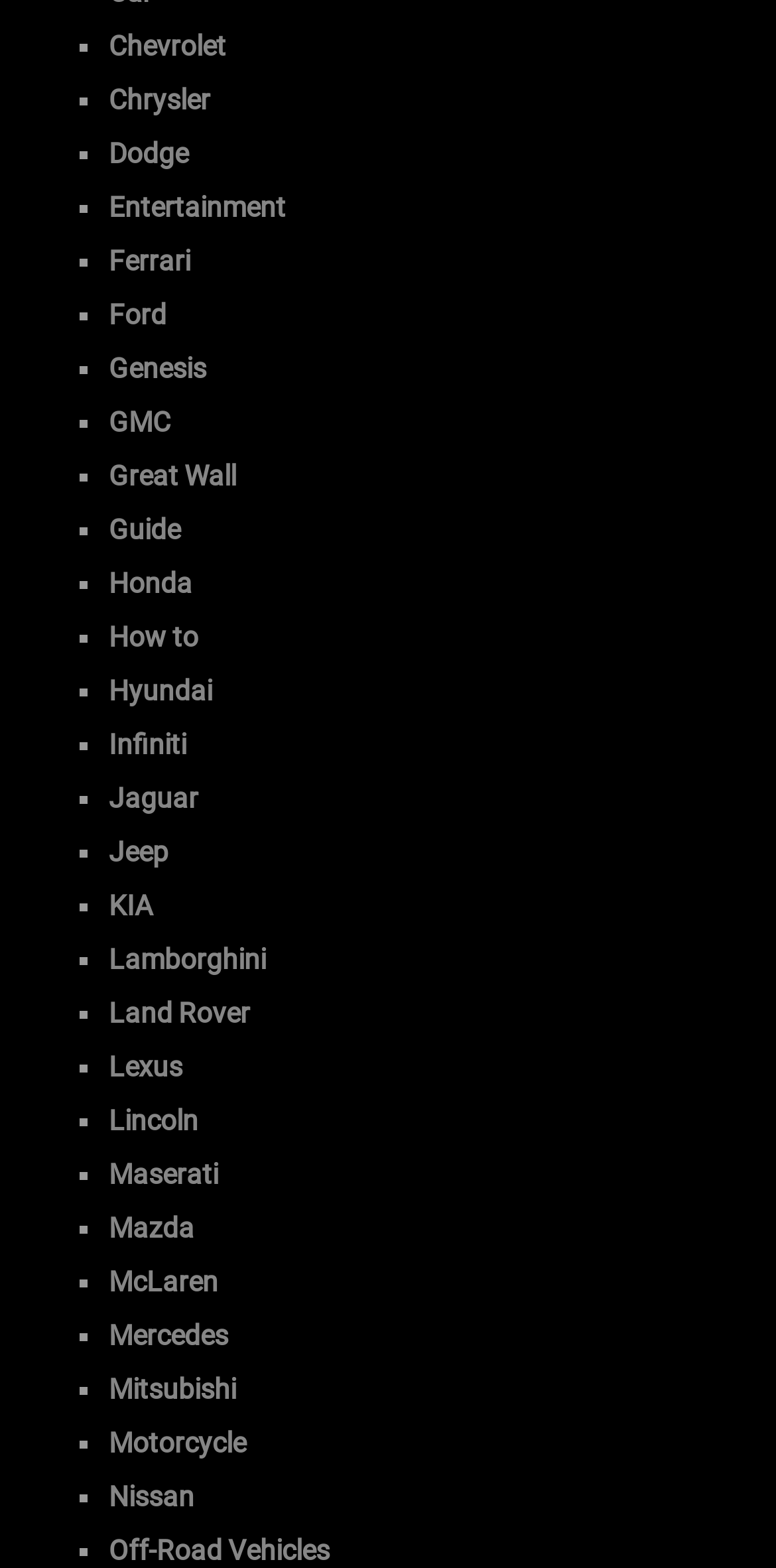Please mark the bounding box coordinates of the area that should be clicked to carry out the instruction: "View Guide".

[0.14, 0.327, 0.232, 0.348]